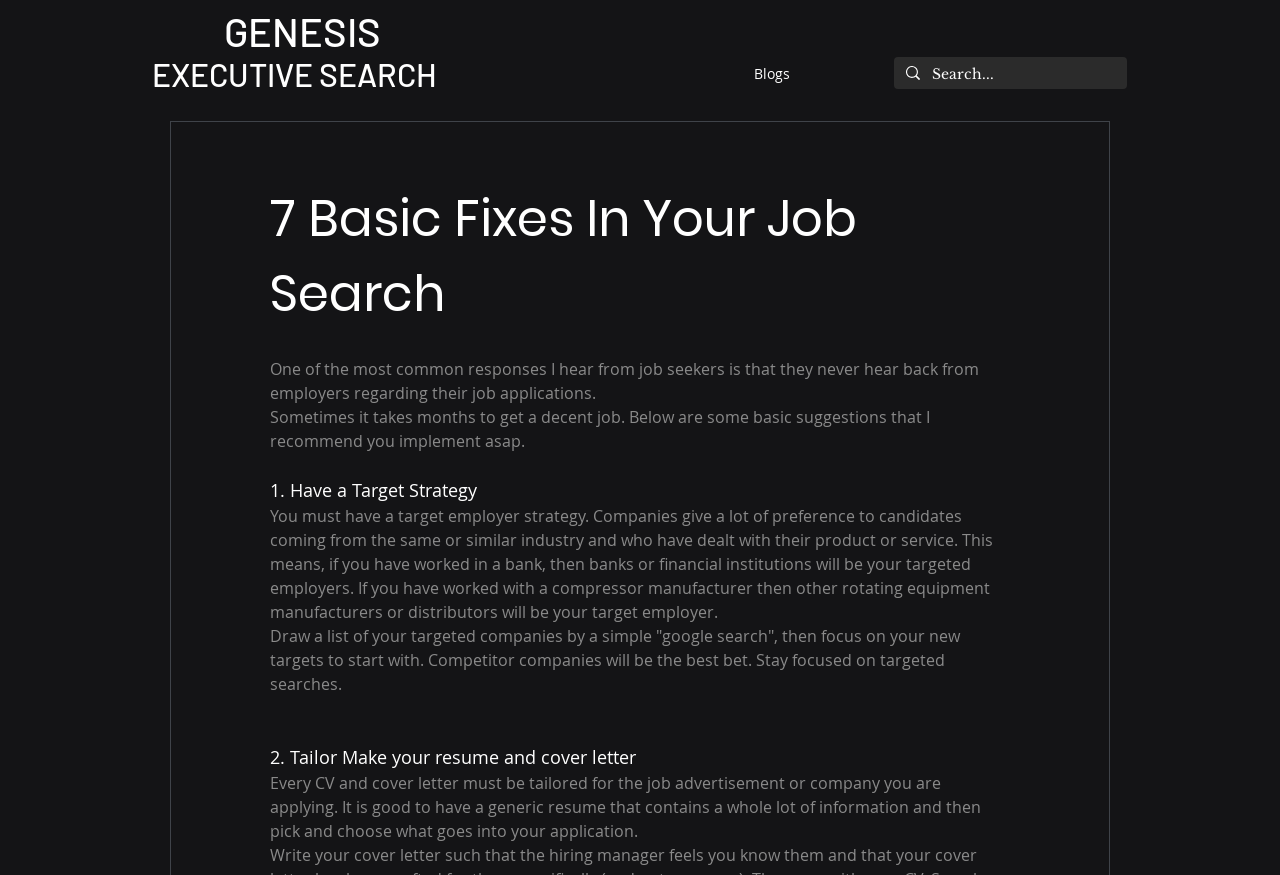Respond to the following question using a concise word or phrase: 
What is the purpose of tailoring a resume and cover letter?

For job application